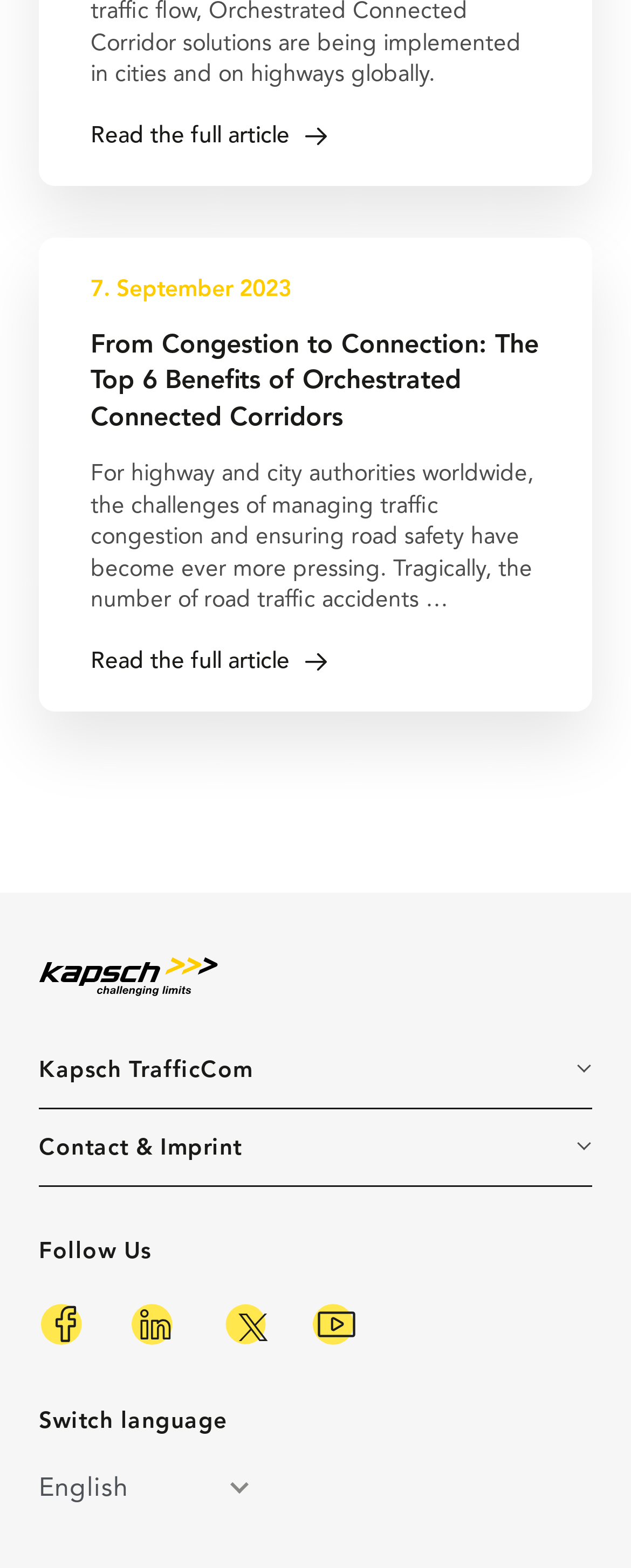Locate the bounding box coordinates of the clickable area to execute the instruction: "Follow Kapsch TrafficCom on social media". Provide the coordinates as four float numbers between 0 and 1, represented as [left, top, right, bottom].

[0.031, 0.828, 0.174, 0.865]